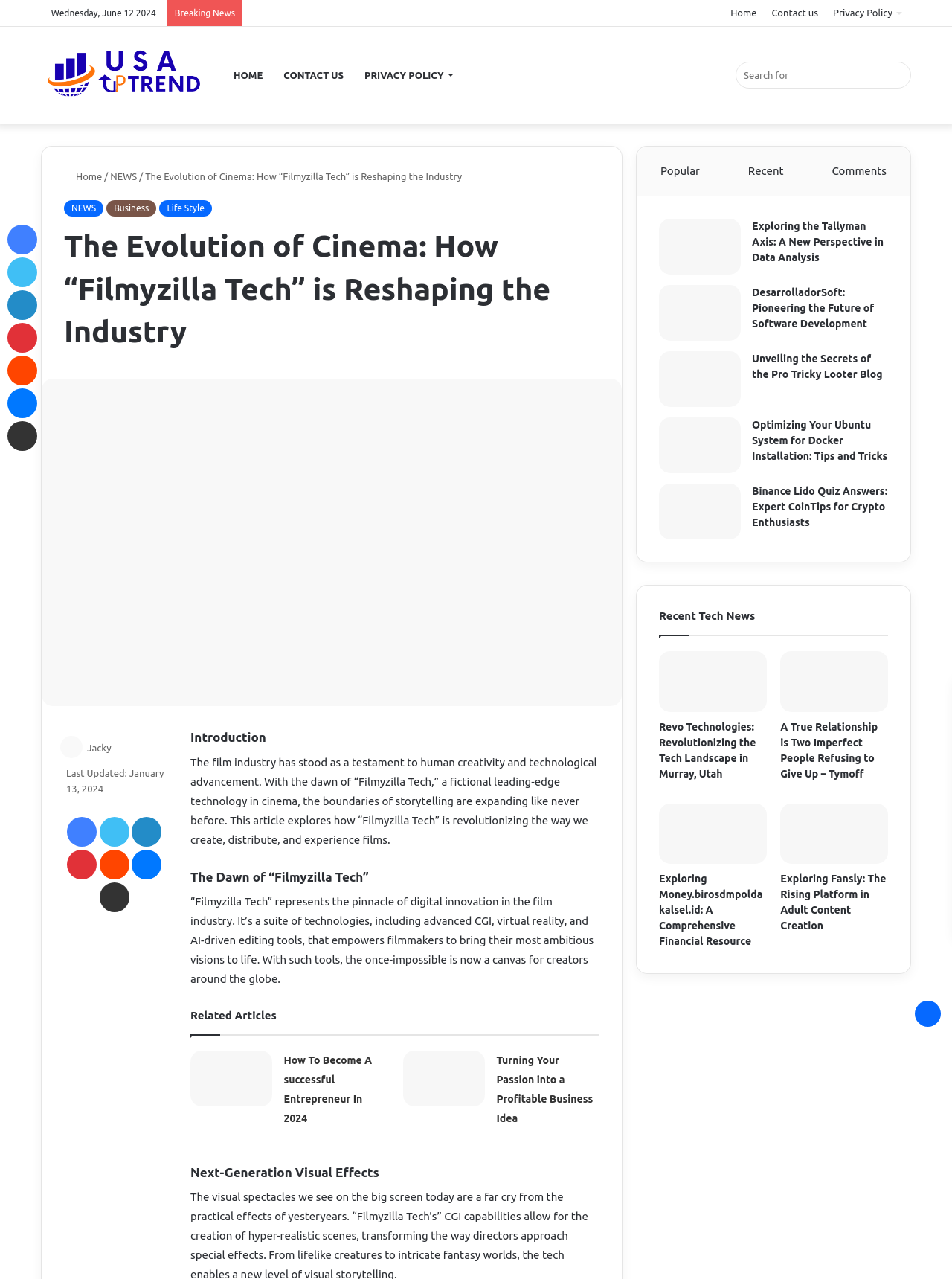Find the bounding box coordinates for the HTML element described as: "The Macdonald-Laurier Institute". The coordinates should consist of four float values between 0 and 1, i.e., [left, top, right, bottom].

None